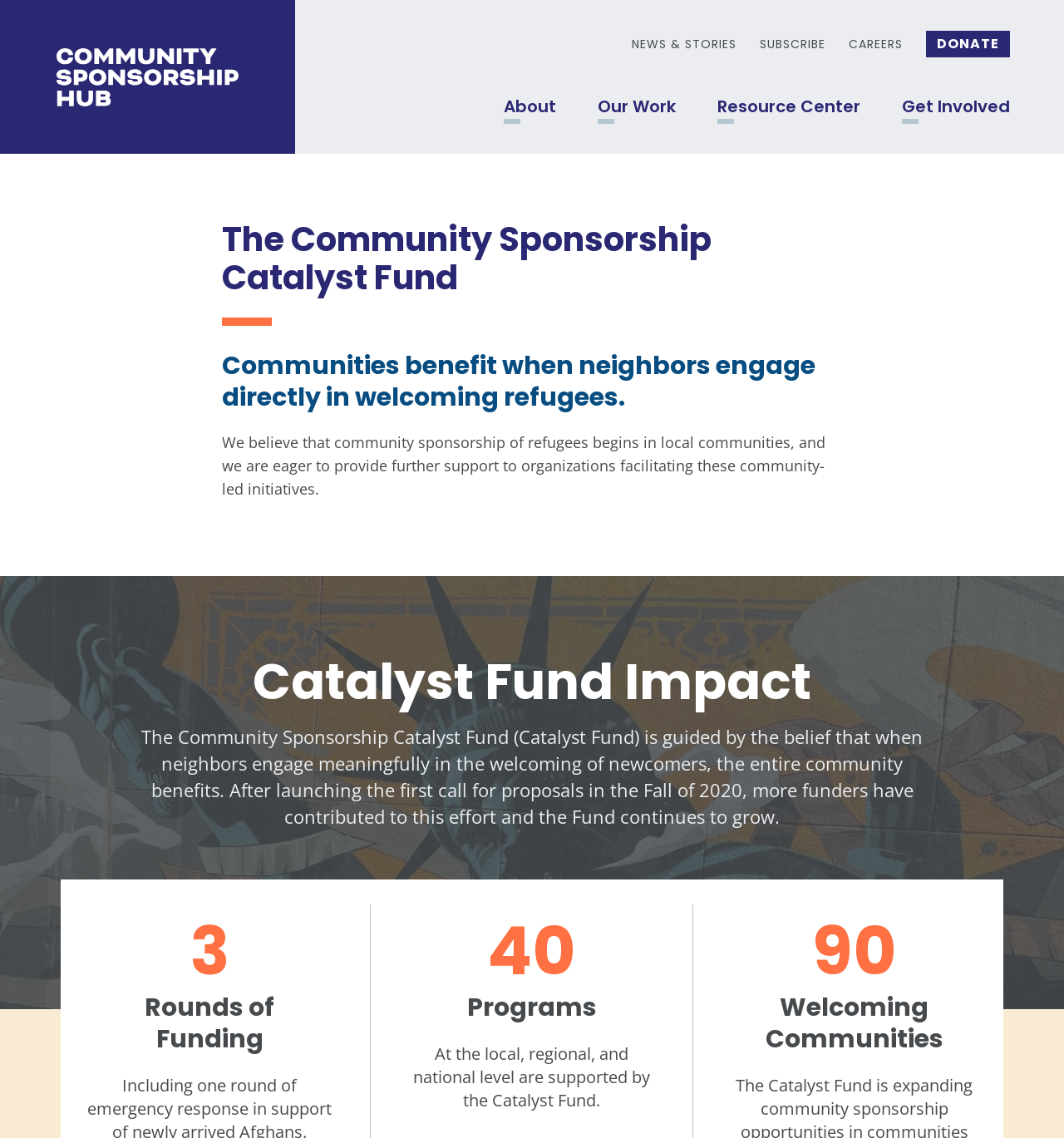Locate the bounding box coordinates of the UI element described by: "DONATE". The bounding box coordinates should consist of four float numbers between 0 and 1, i.e., [left, top, right, bottom].

[0.87, 0.027, 0.949, 0.051]